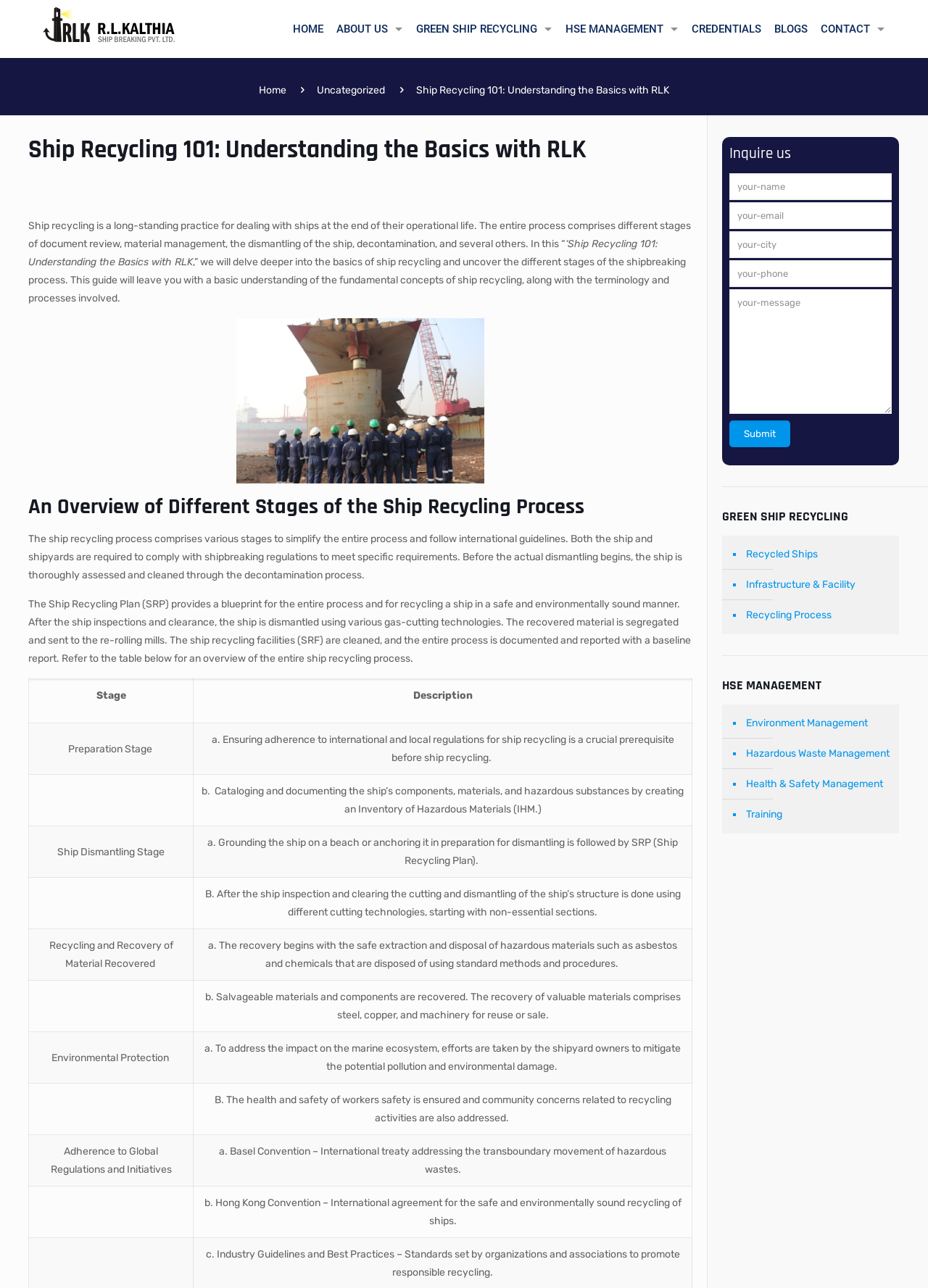Please identify the bounding box coordinates of the clickable area that will allow you to execute the instruction: "Fill in the 'your-name' textbox".

[0.786, 0.134, 0.961, 0.155]